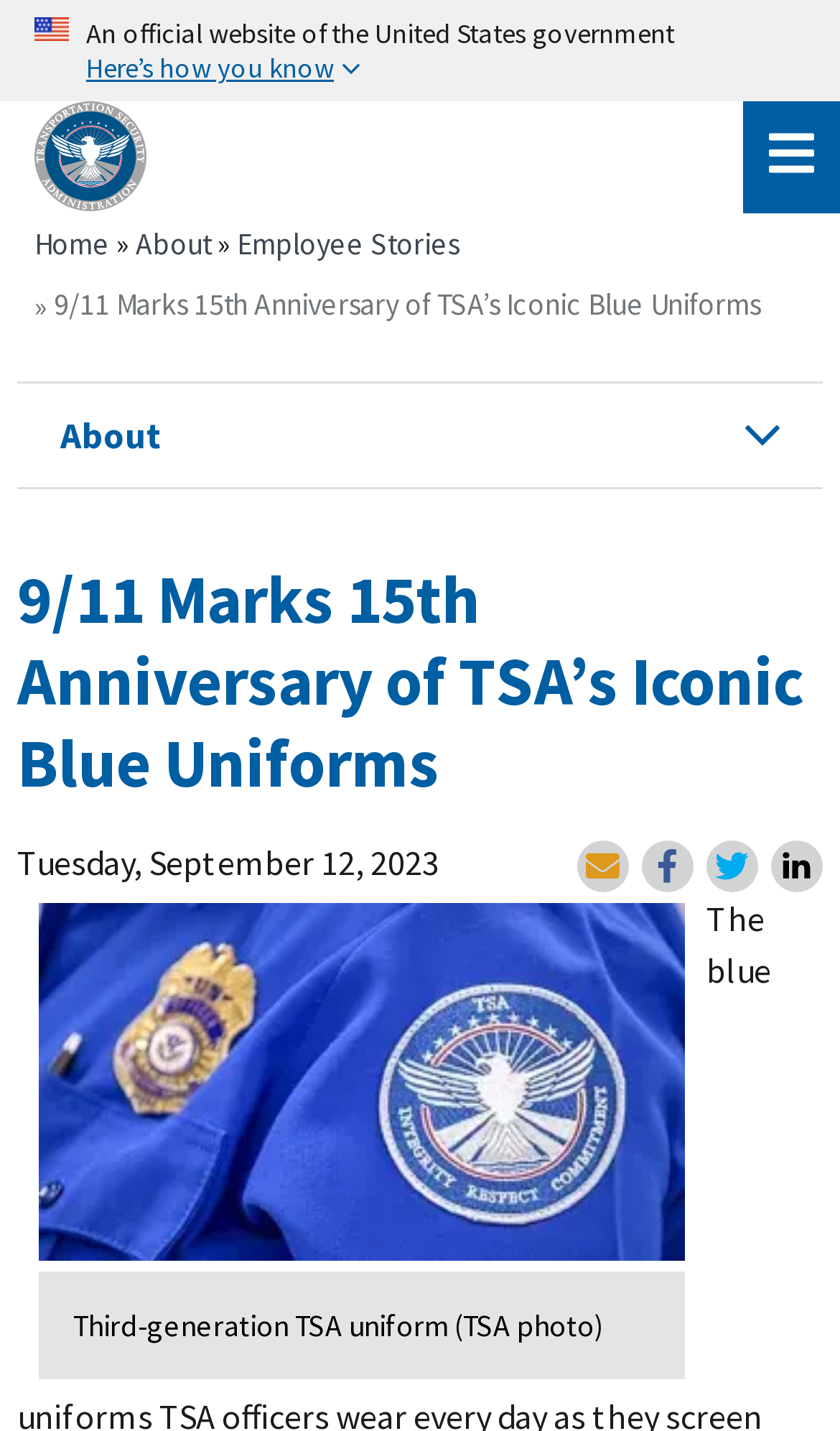Kindly determine the bounding box coordinates of the area that needs to be clicked to fulfill this instruction: "Click the 'Home' link".

[0.041, 0.156, 0.131, 0.184]